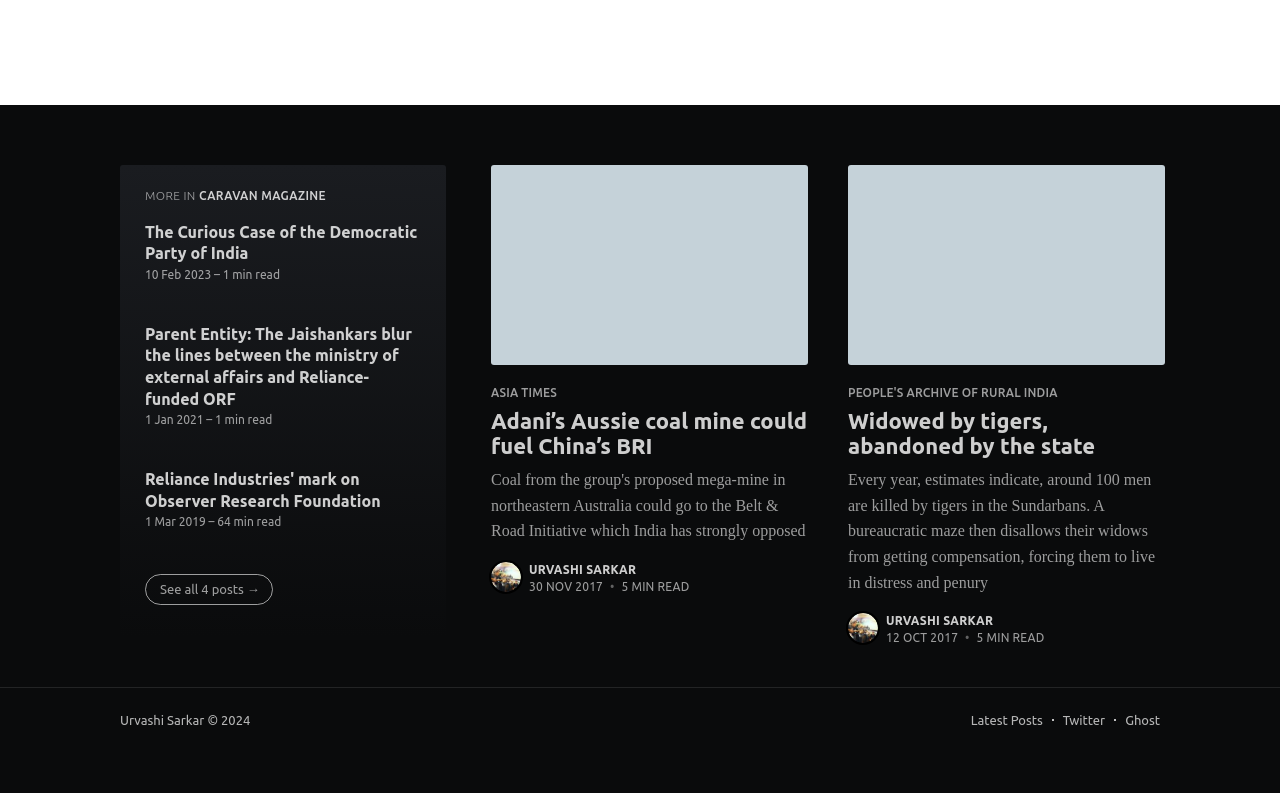Locate the bounding box coordinates of the clickable element to fulfill the following instruction: "Visit Urvashi Sarkar's profile". Provide the coordinates as four float numbers between 0 and 1 in the format [left, top, right, bottom].

[0.661, 0.771, 0.688, 0.814]